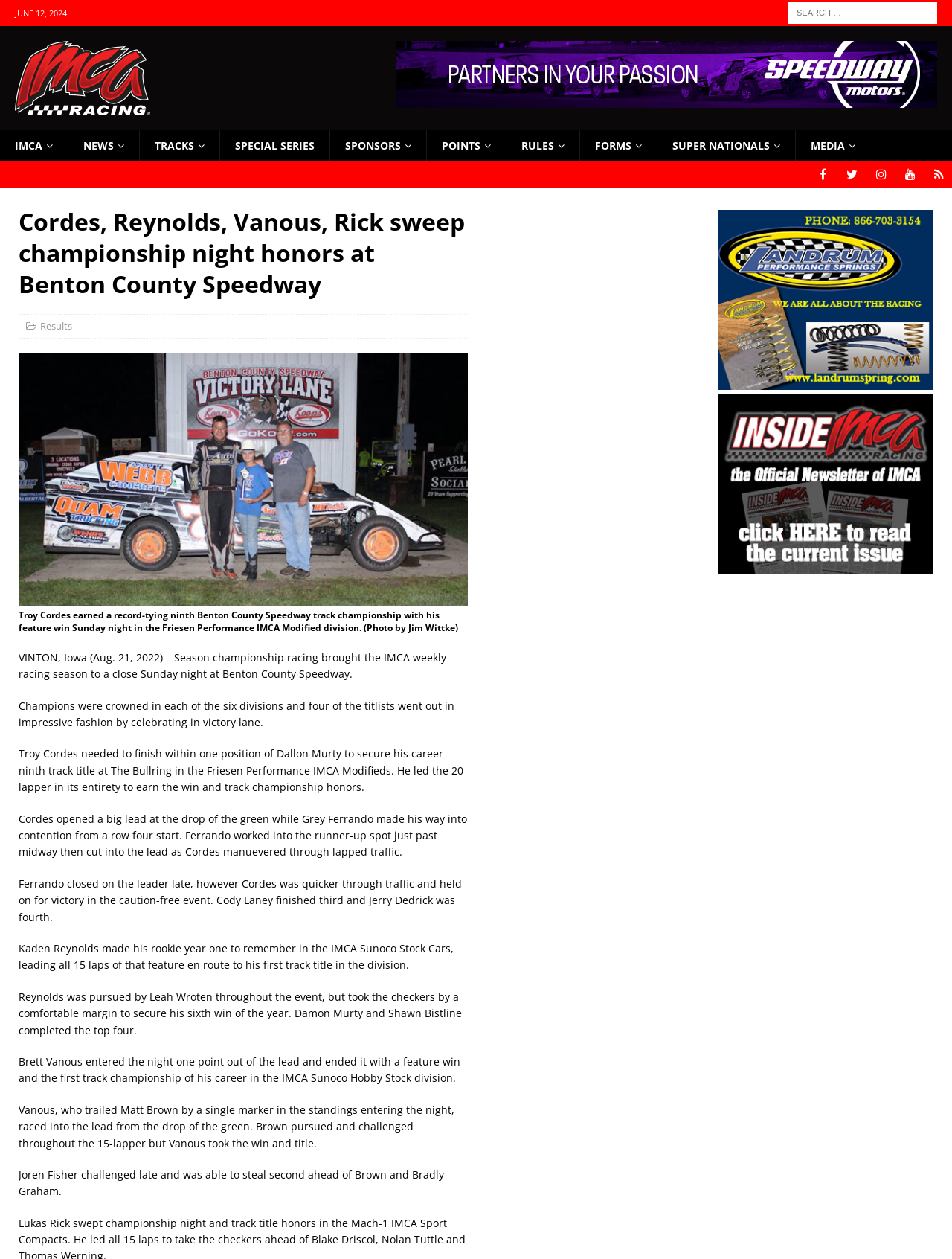Respond concisely with one word or phrase to the following query:
How many divisions had champions crowned?

six